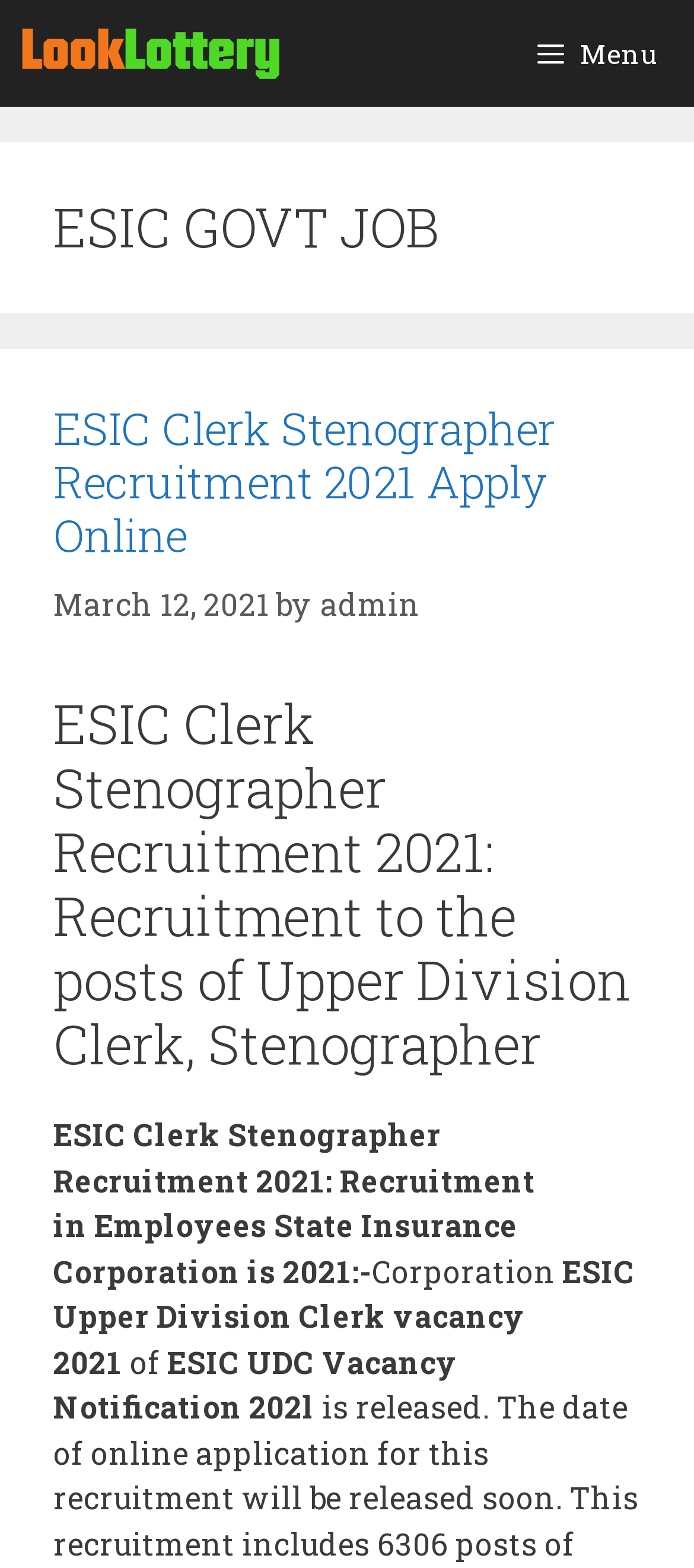Respond to the question with just a single word or phrase: 
What is the date of the recruitment post?

March 12, 2021